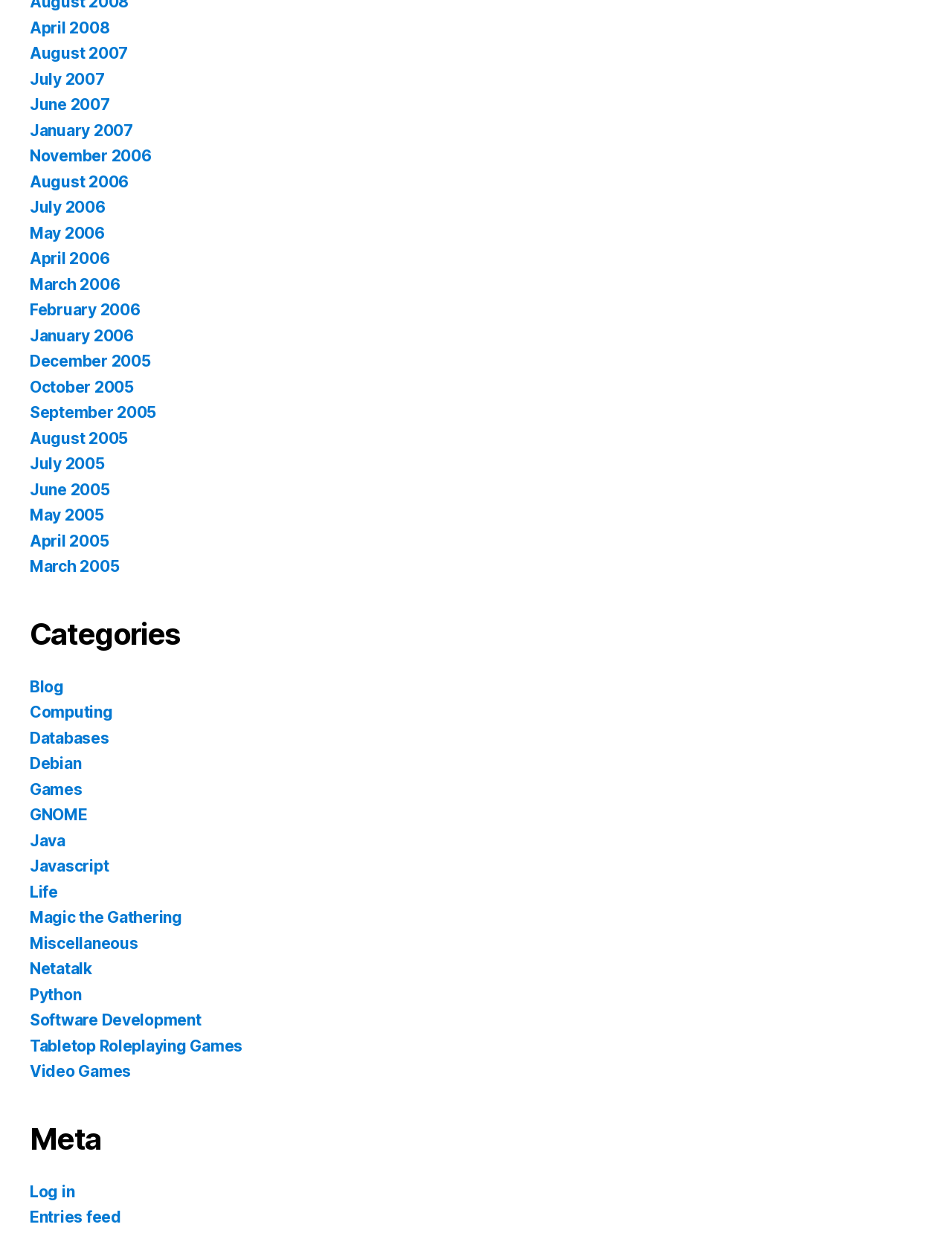Pinpoint the bounding box coordinates of the element you need to click to execute the following instruction: "Send an email". The bounding box should be represented by four float numbers between 0 and 1, in the format [left, top, right, bottom].

None